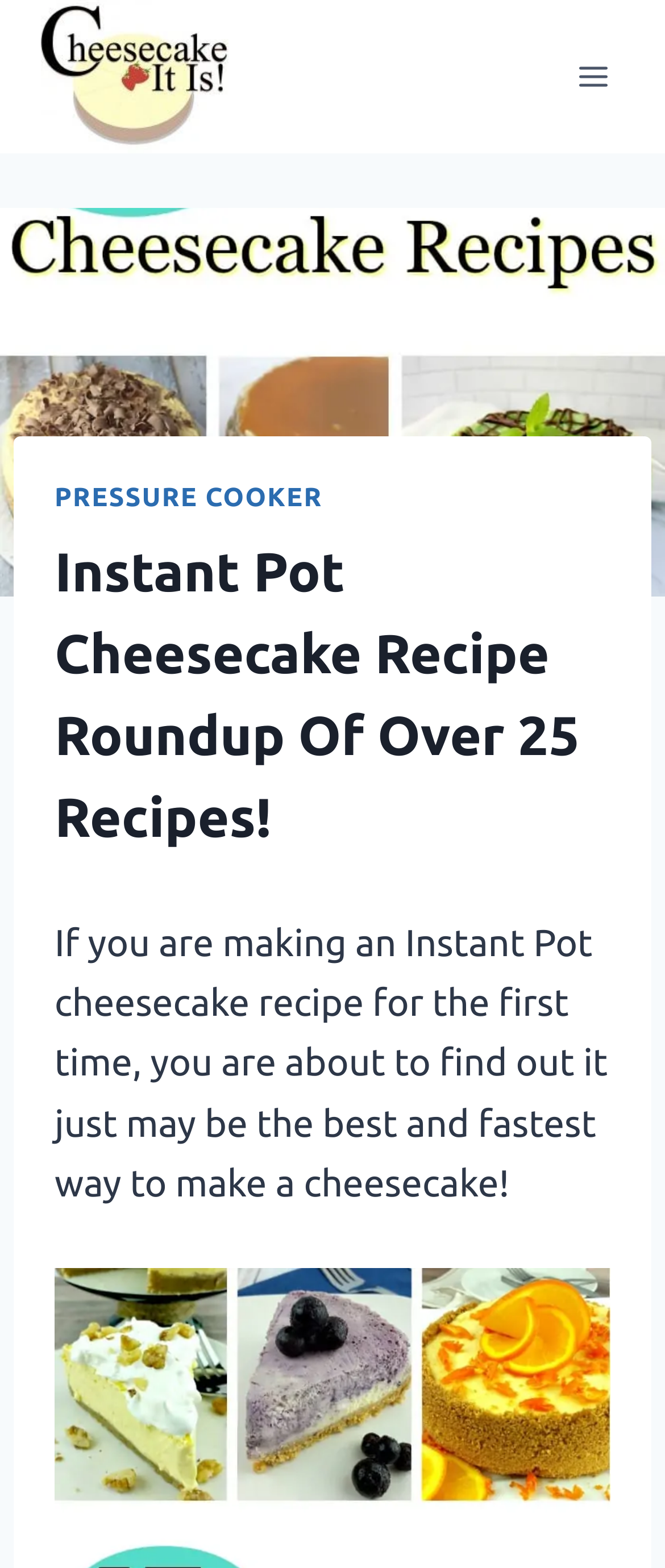Is this webpage a blog or a recipe website?
Answer the question in as much detail as possible.

The presence of a roundup of recipes and the focus on a specific type of recipe (Instant Pot cheesecakes) suggests that this webpage is a recipe website rather than a blog.